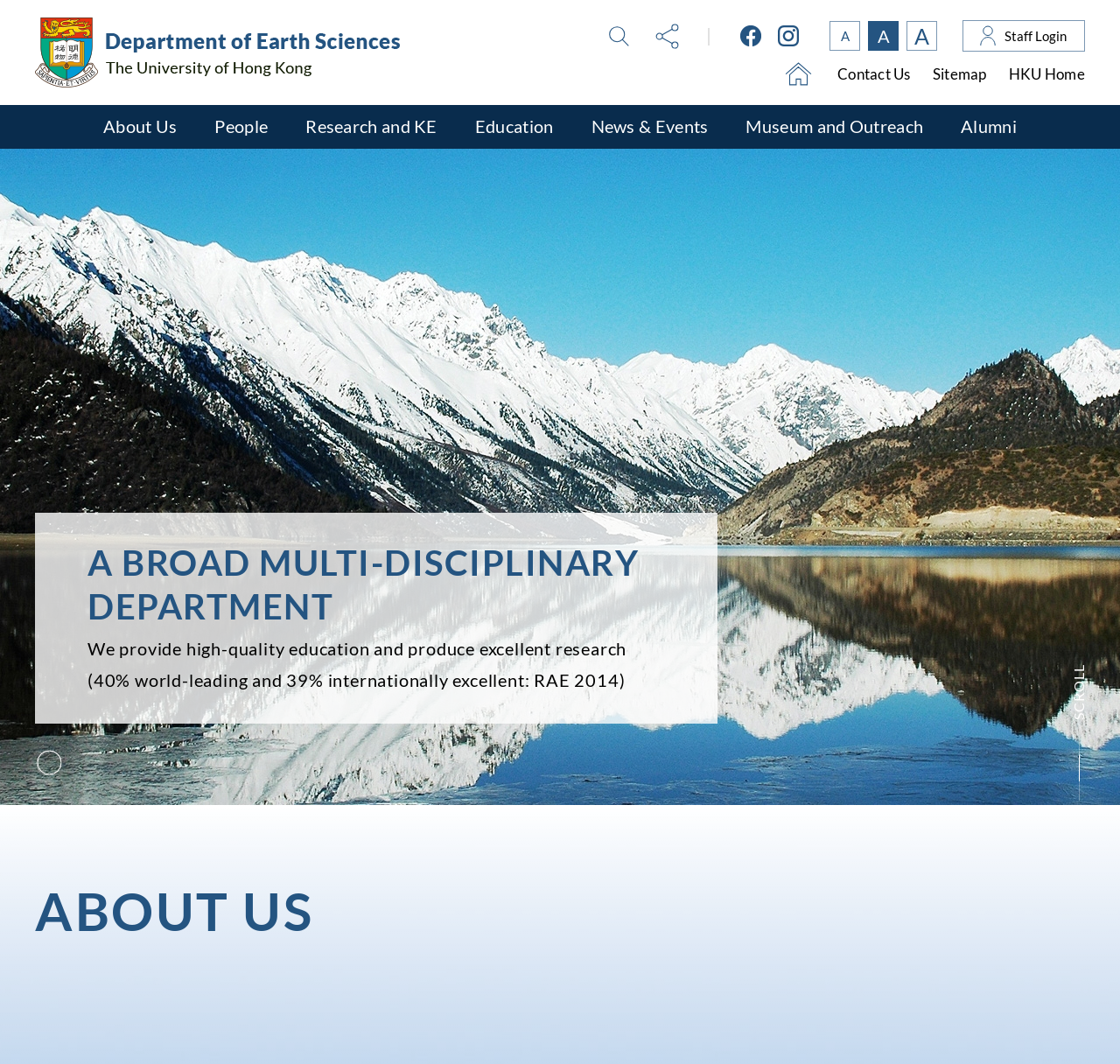What is the purpose of the 'Staff Login' button?
Answer the question with a single word or phrase, referring to the image.

For staff to log in